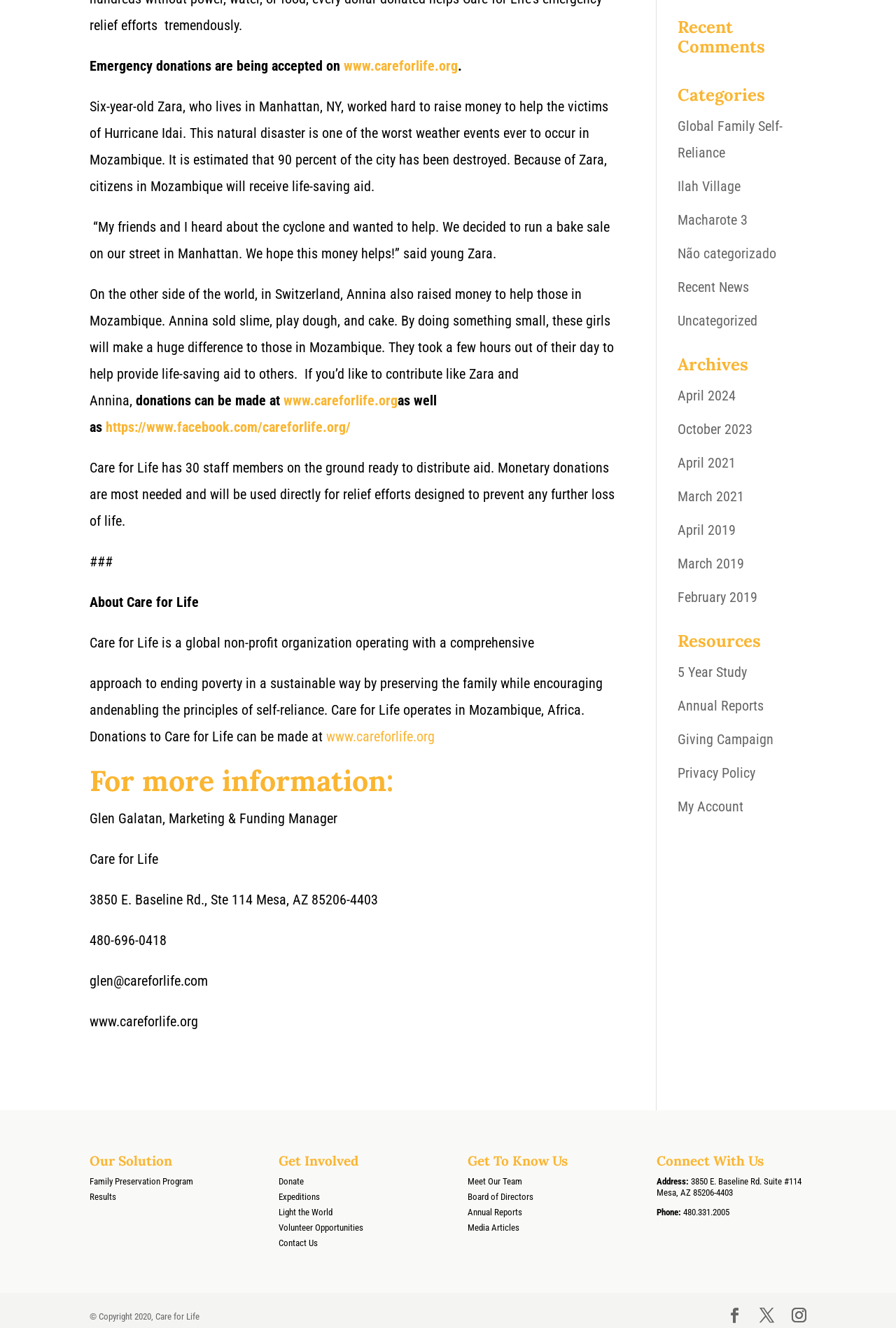Using the provided description: "www.careforlife.org", find the bounding box coordinates of the corresponding UI element. The output should be four float numbers between 0 and 1, in the format [left, top, right, bottom].

[0.364, 0.548, 0.485, 0.561]